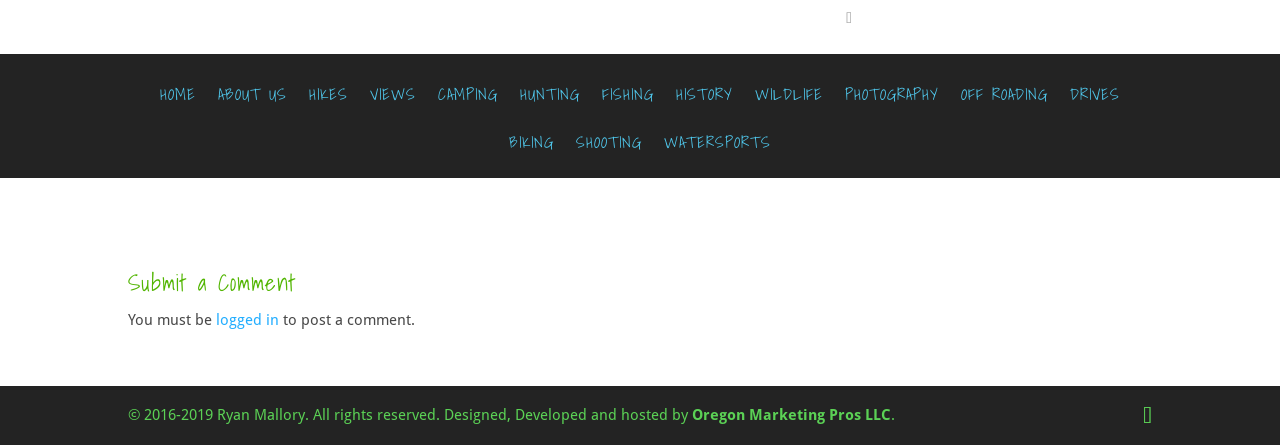What is the last link in the top navigation bar?
Answer the question with just one word or phrase using the image.

DRIVES